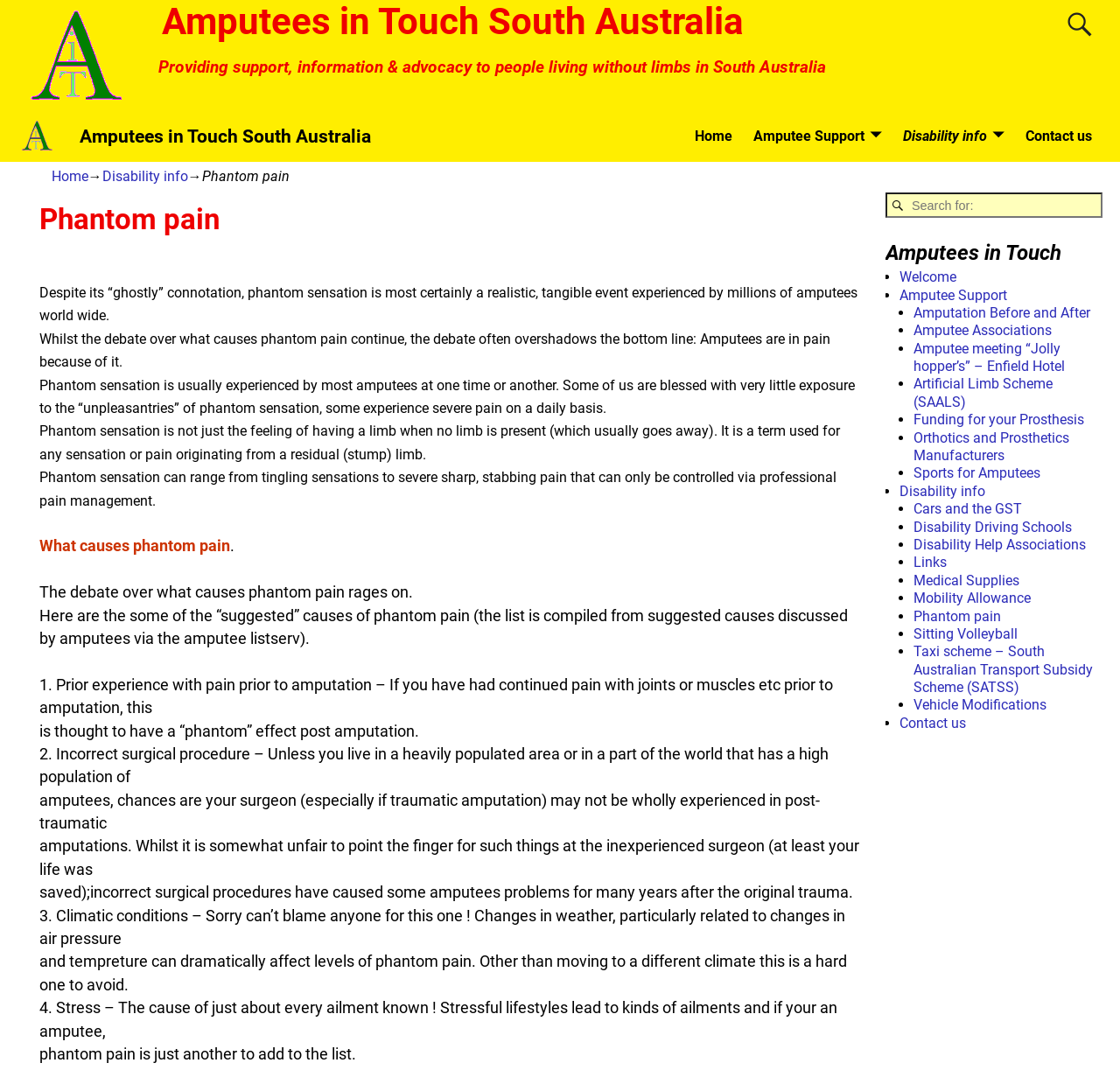Please locate the bounding box coordinates of the element that should be clicked to complete the given instruction: "Read about Phantom pain".

[0.18, 0.157, 0.258, 0.173]